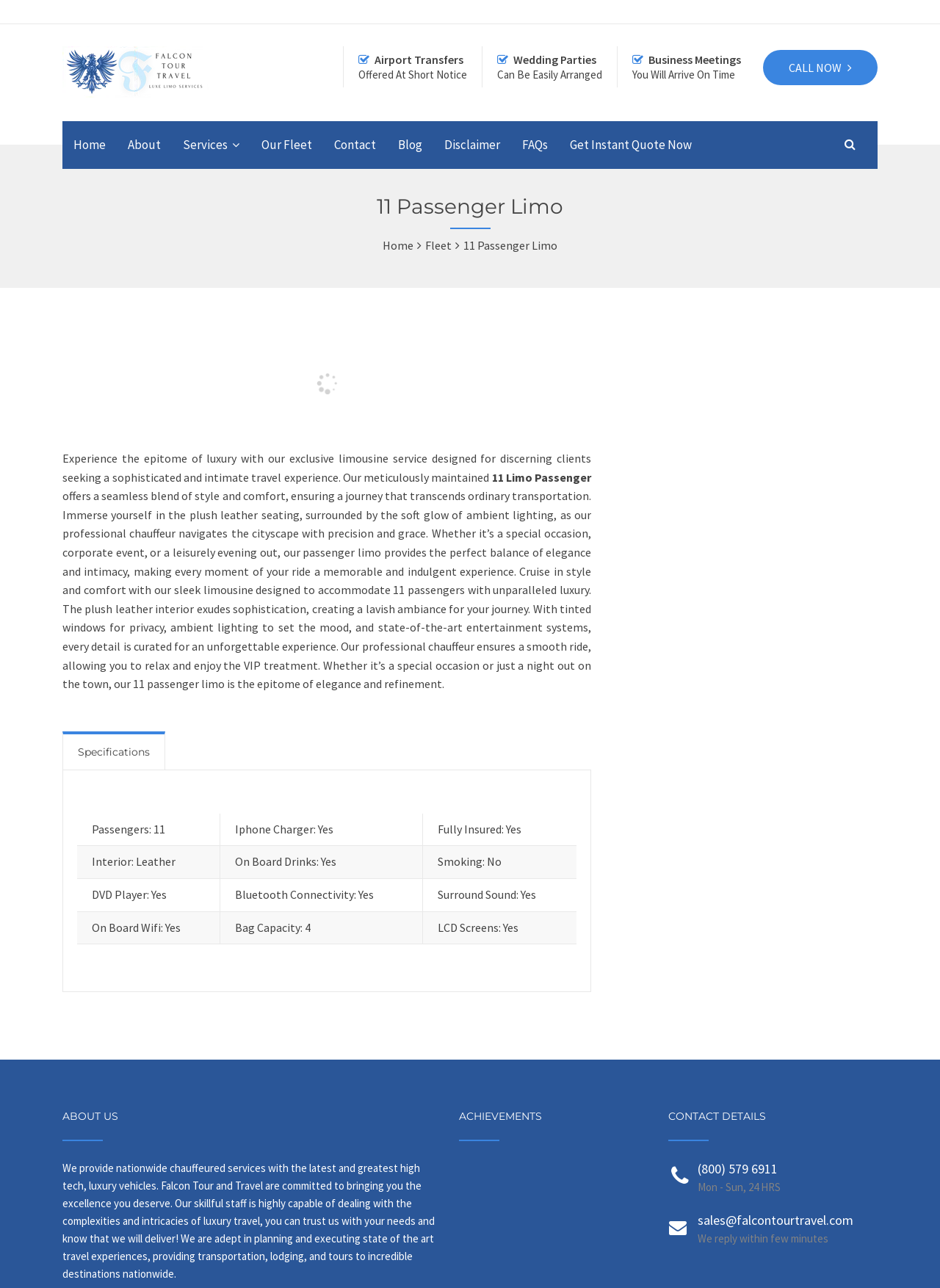Provide the bounding box coordinates for the UI element described in this sentence: "YouTube logo". The coordinates should be four float values between 0 and 1, i.e., [left, top, right, bottom].

None